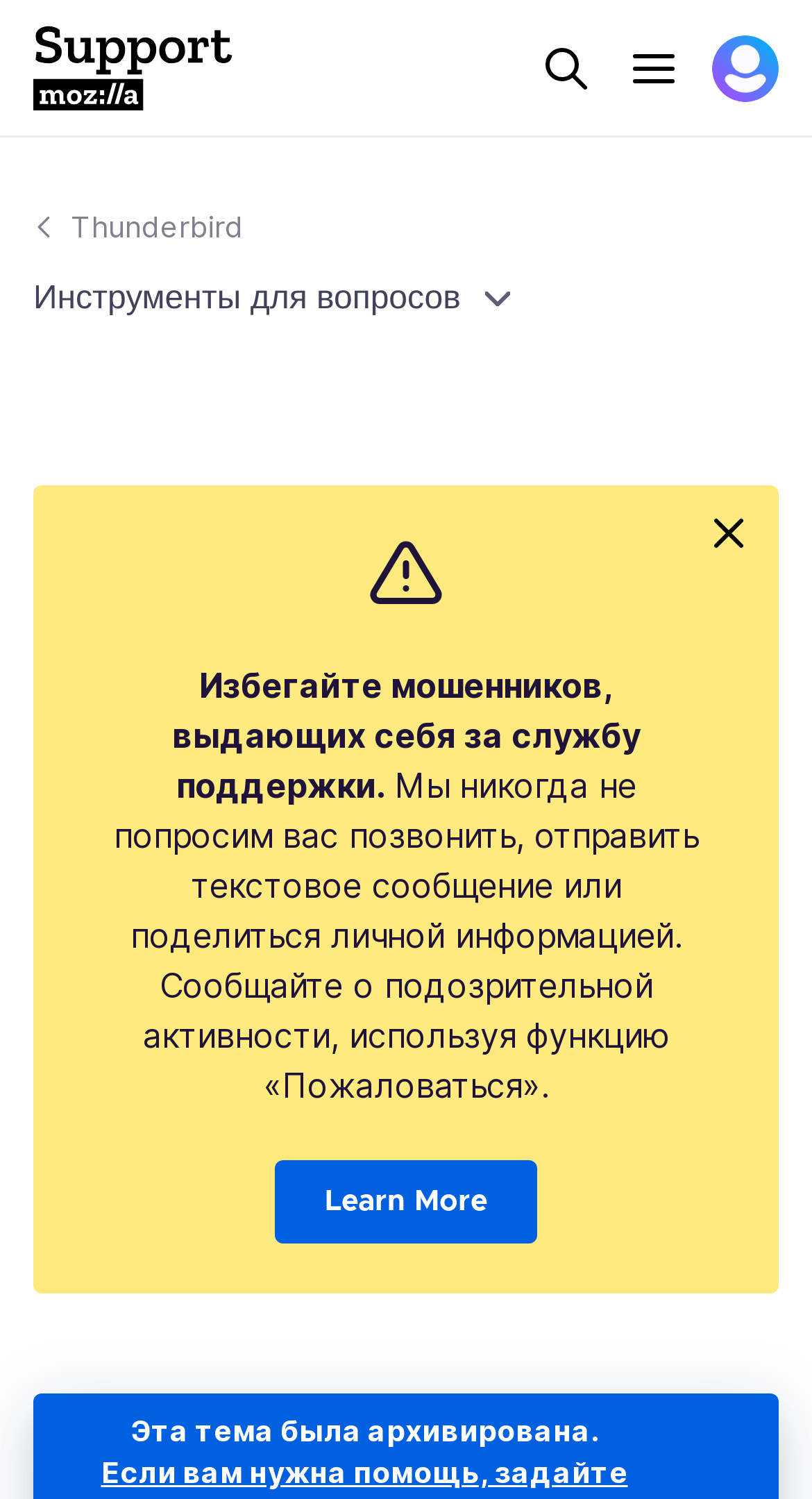Locate the bounding box coordinates of the element to click to perform the following action: 'Open the menu'. The coordinates should be given as four float values between 0 and 1, in the form of [left, top, right, bottom].

[0.764, 0.023, 0.846, 0.067]